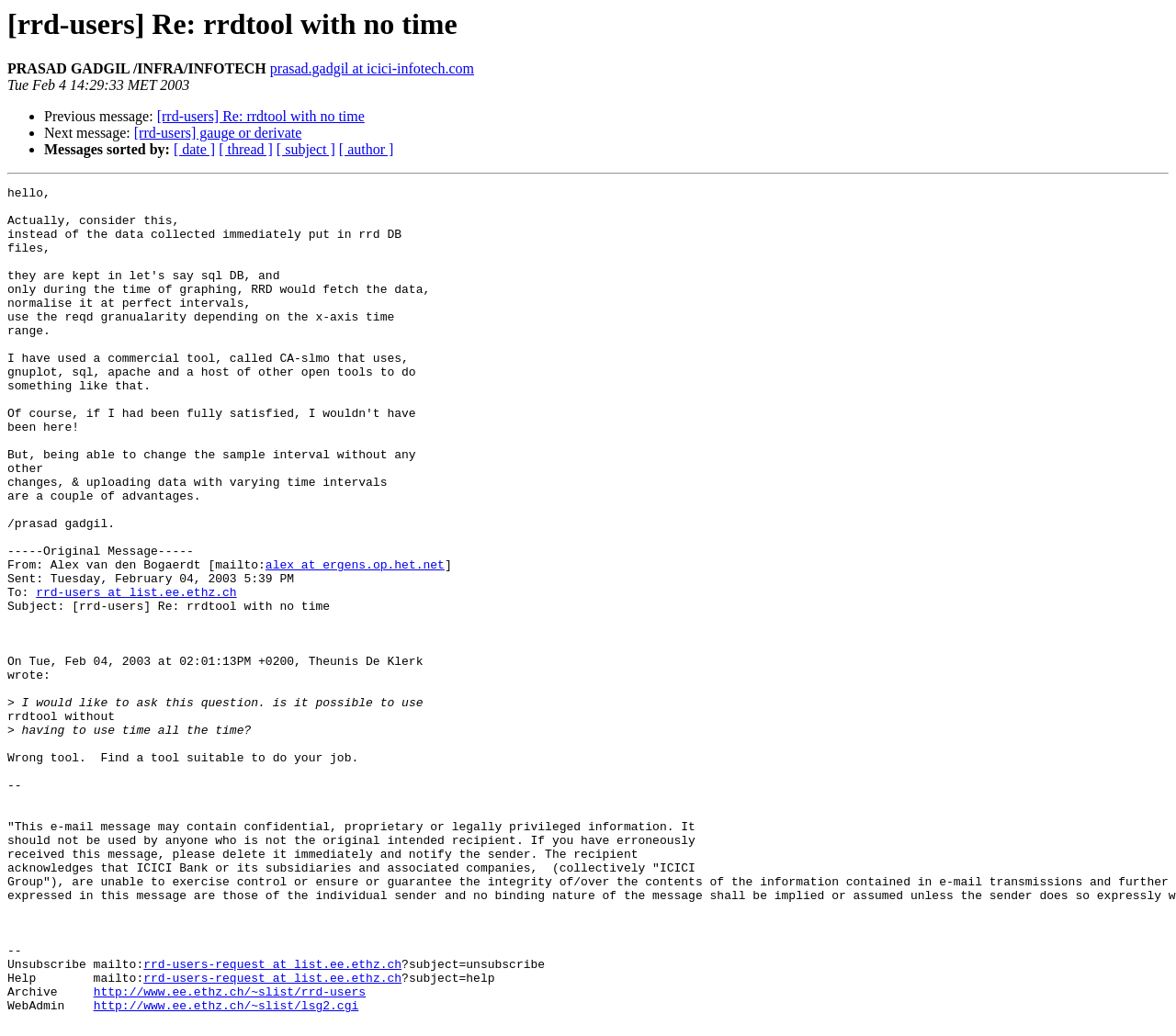Identify the bounding box coordinates of the area that should be clicked in order to complete the given instruction: "View next message". The bounding box coordinates should be four float numbers between 0 and 1, i.e., [left, top, right, bottom].

[0.114, 0.121, 0.257, 0.136]